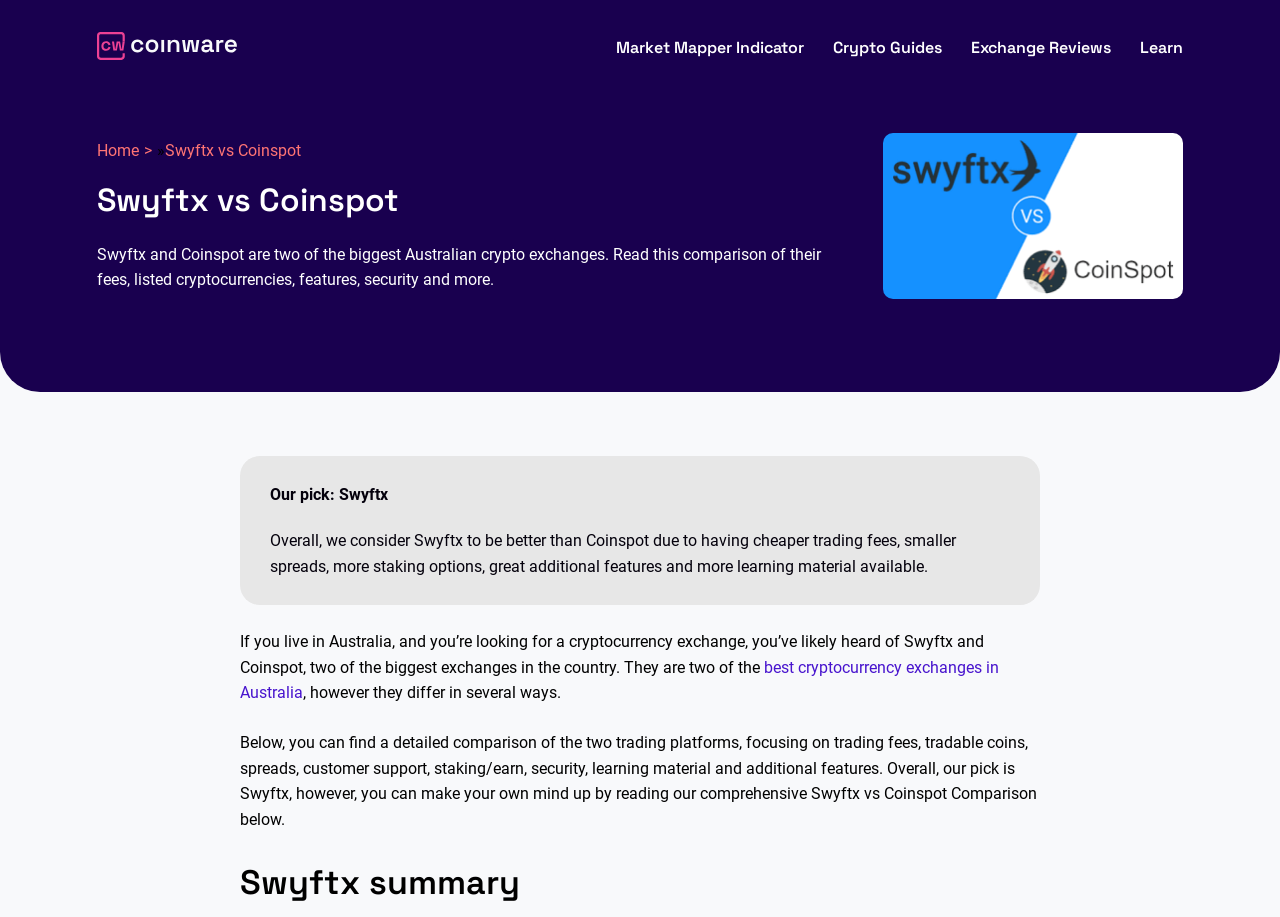What is the recommended cryptocurrency exchange?
Use the information from the image to give a detailed answer to the question.

The webpage recommends Swyftx as the better option compared to Coinspot, citing its cheaper trading fees, smaller spreads, more staking options, great additional features, and more learning material available.